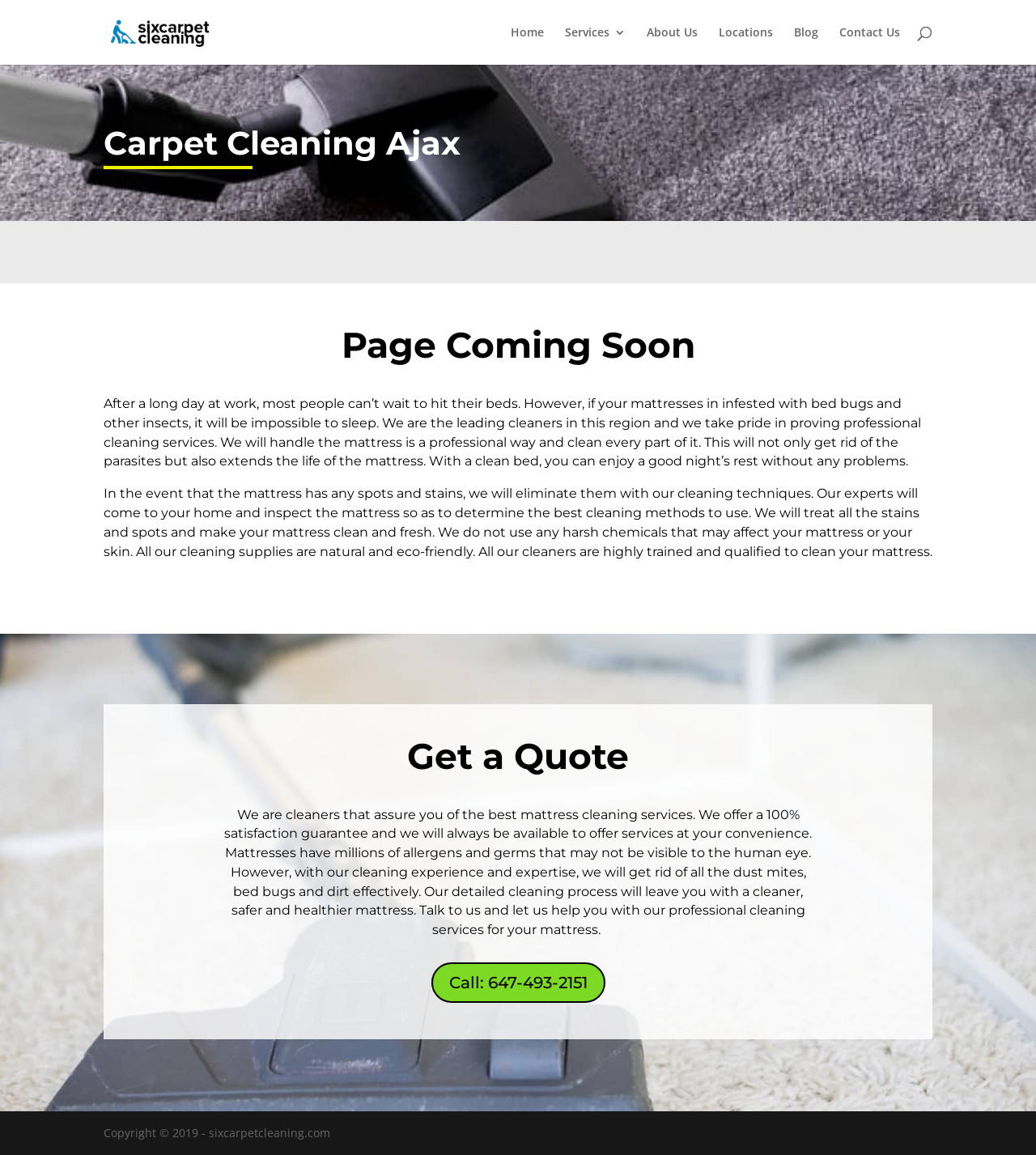Locate the bounding box coordinates of the clickable element to fulfill the following instruction: "Get a quote". Provide the coordinates as four float numbers between 0 and 1 in the format [left, top, right, bottom].

[0.1, 0.639, 0.9, 0.677]